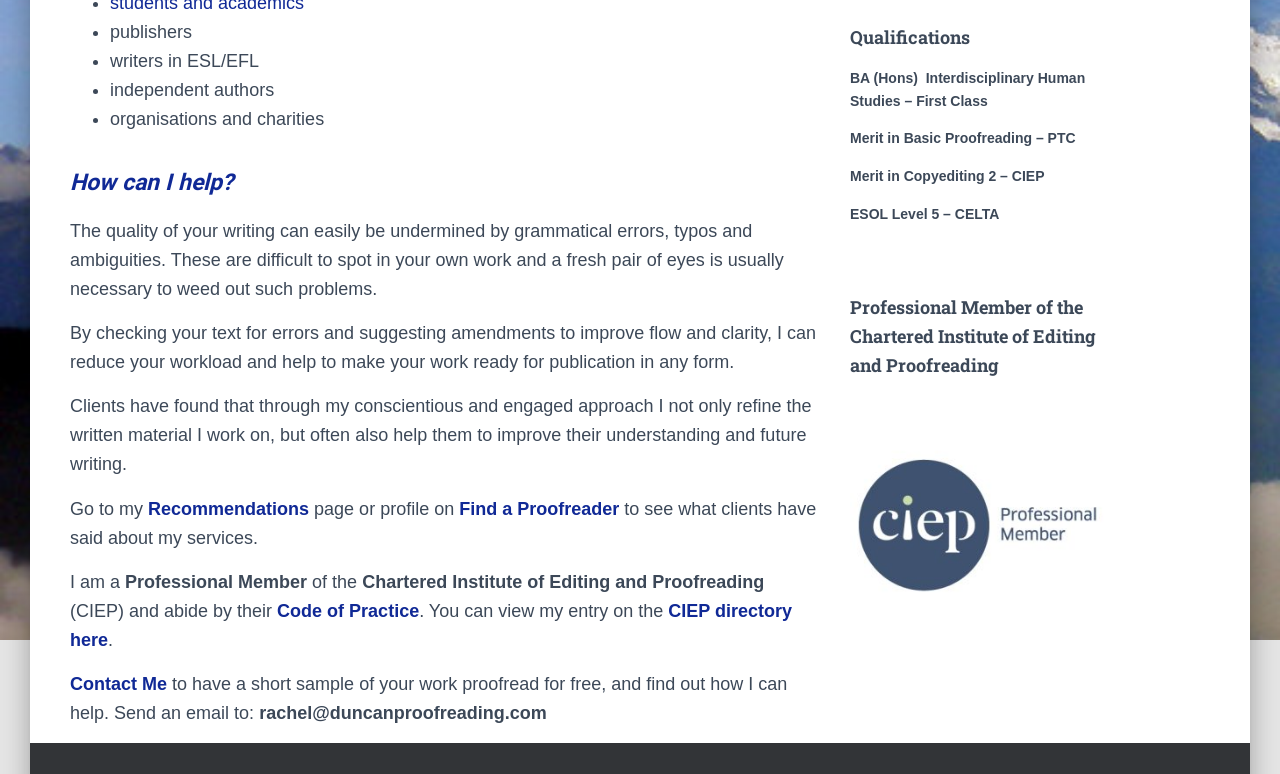From the webpage screenshot, predict the bounding box of the UI element that matches this description: "CIEP directory here".

[0.055, 0.776, 0.619, 0.84]